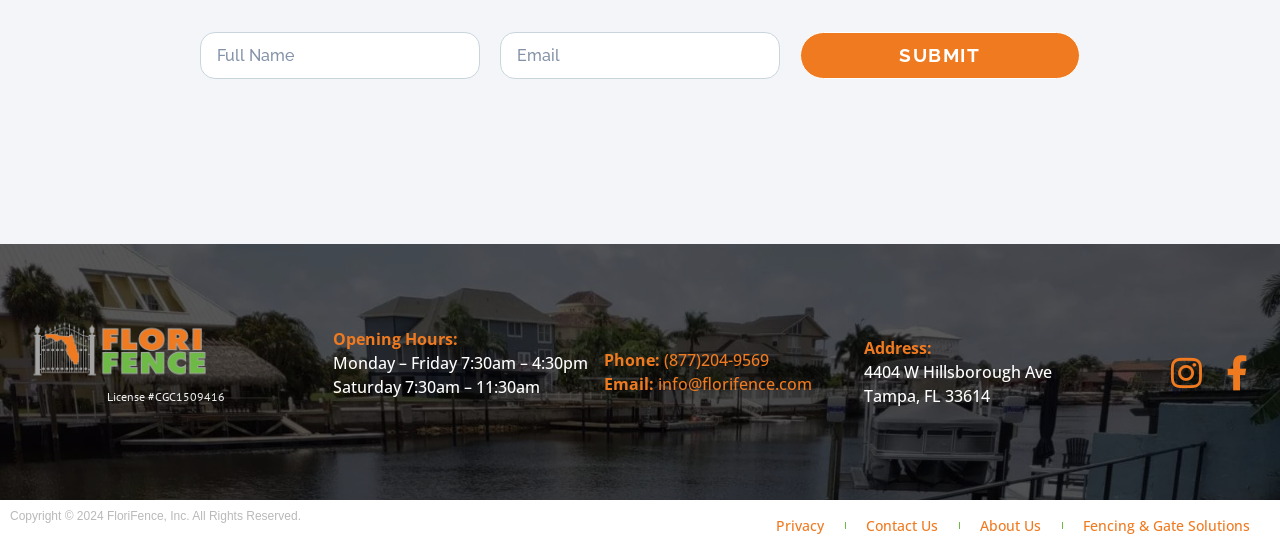Determine the bounding box for the described UI element: "(877)204-9569".

[0.519, 0.633, 0.601, 0.673]